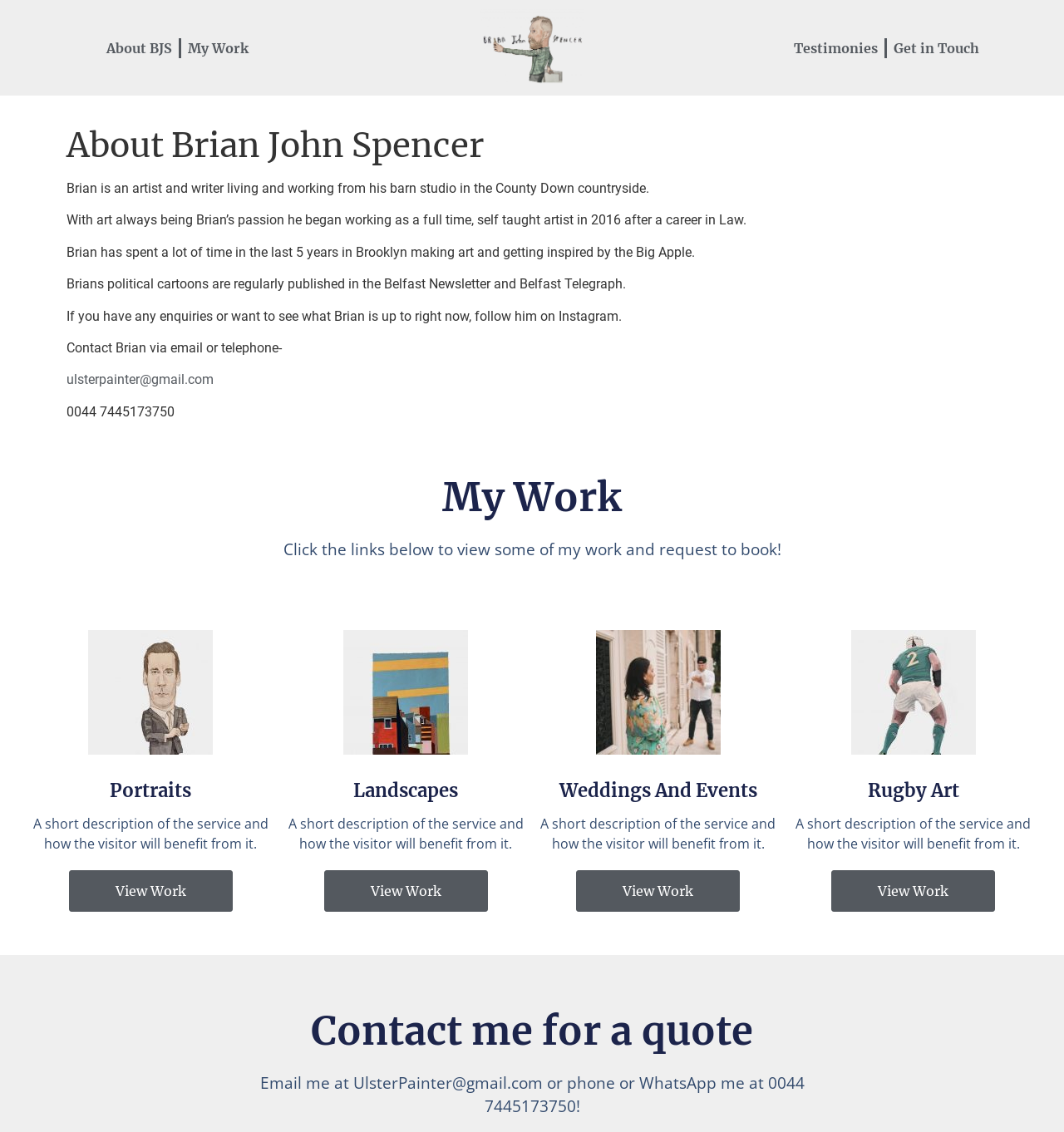Your task is to extract the text of the main heading from the webpage.

About Brian John Spencer